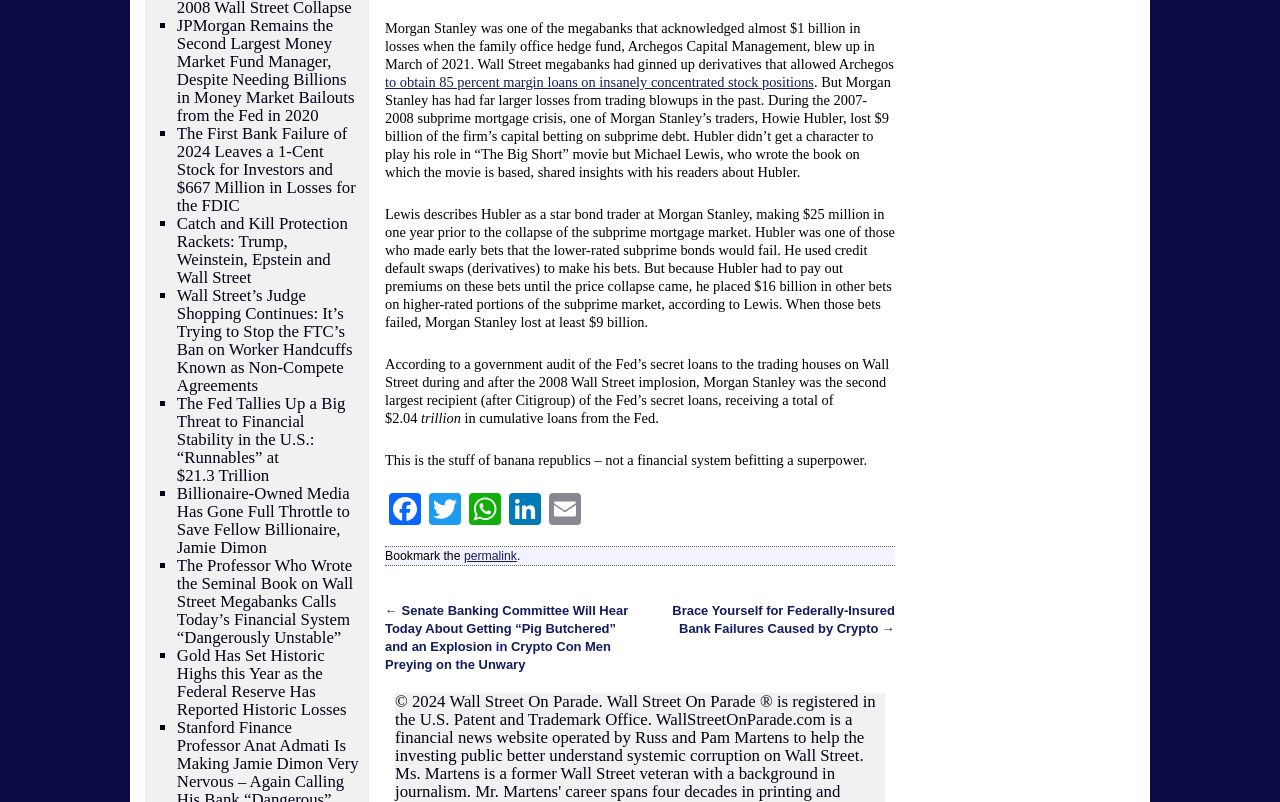What is Morgan Stanley's loss from trading blowups?
Answer the question with a single word or phrase, referring to the image.

$9 billion